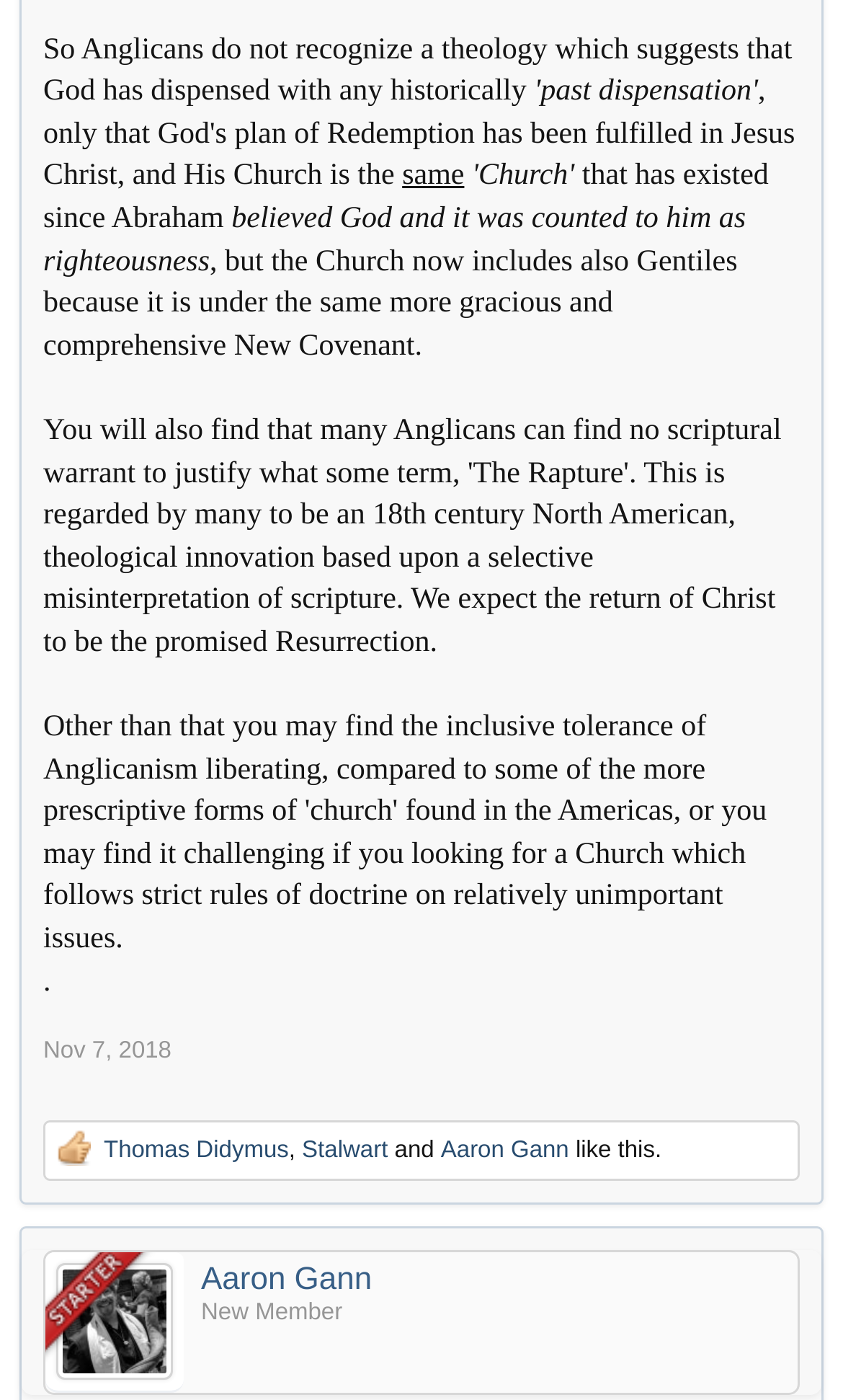Please provide a brief answer to the question using only one word or phrase: 
How many users liked Shane R's post?

1